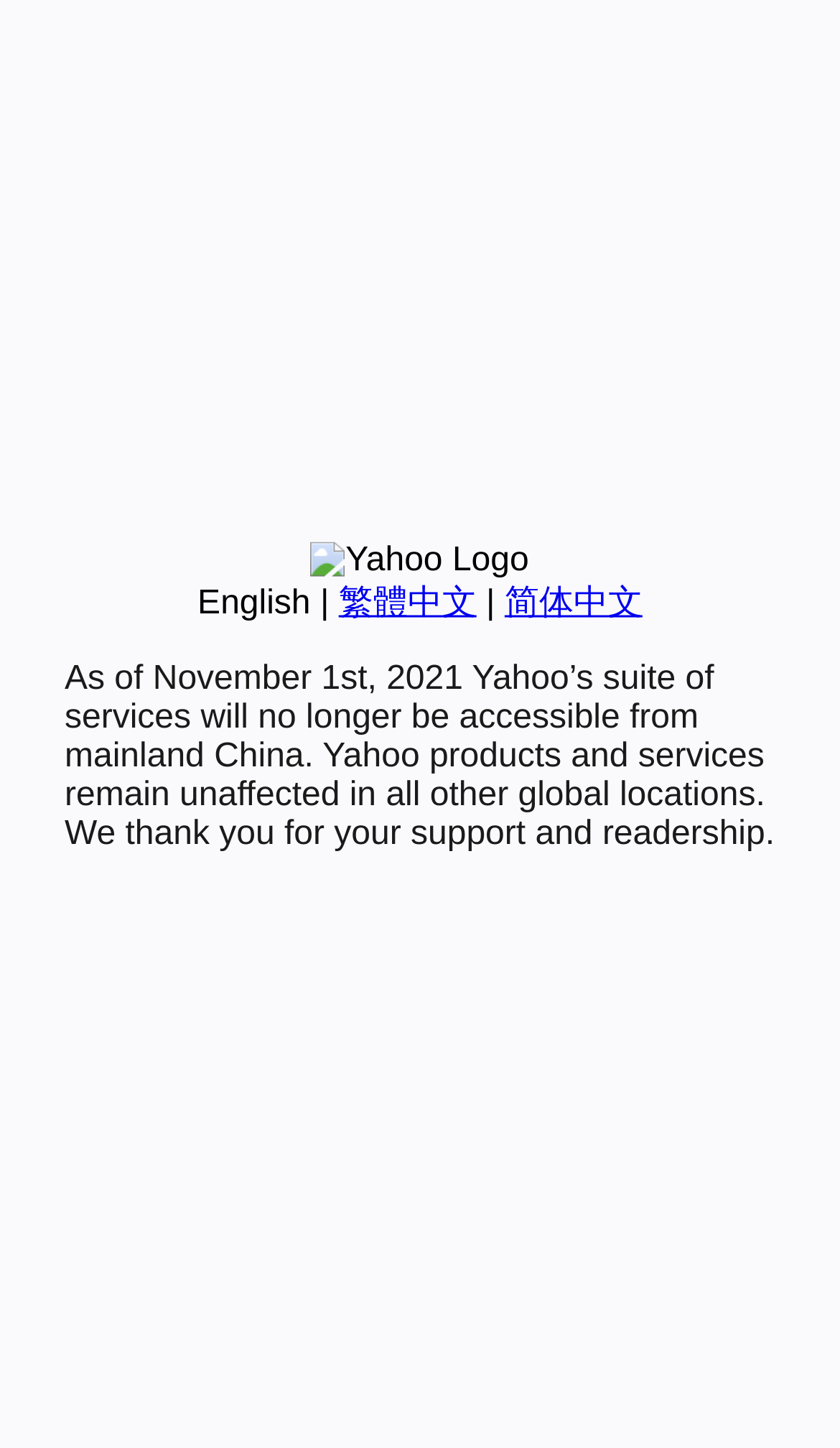Bounding box coordinates must be specified in the format (top-left x, top-left y, bottom-right x, bottom-right y). All values should be floating point numbers between 0 and 1. What are the bounding box coordinates of the UI element described as: English

[0.235, 0.404, 0.37, 0.429]